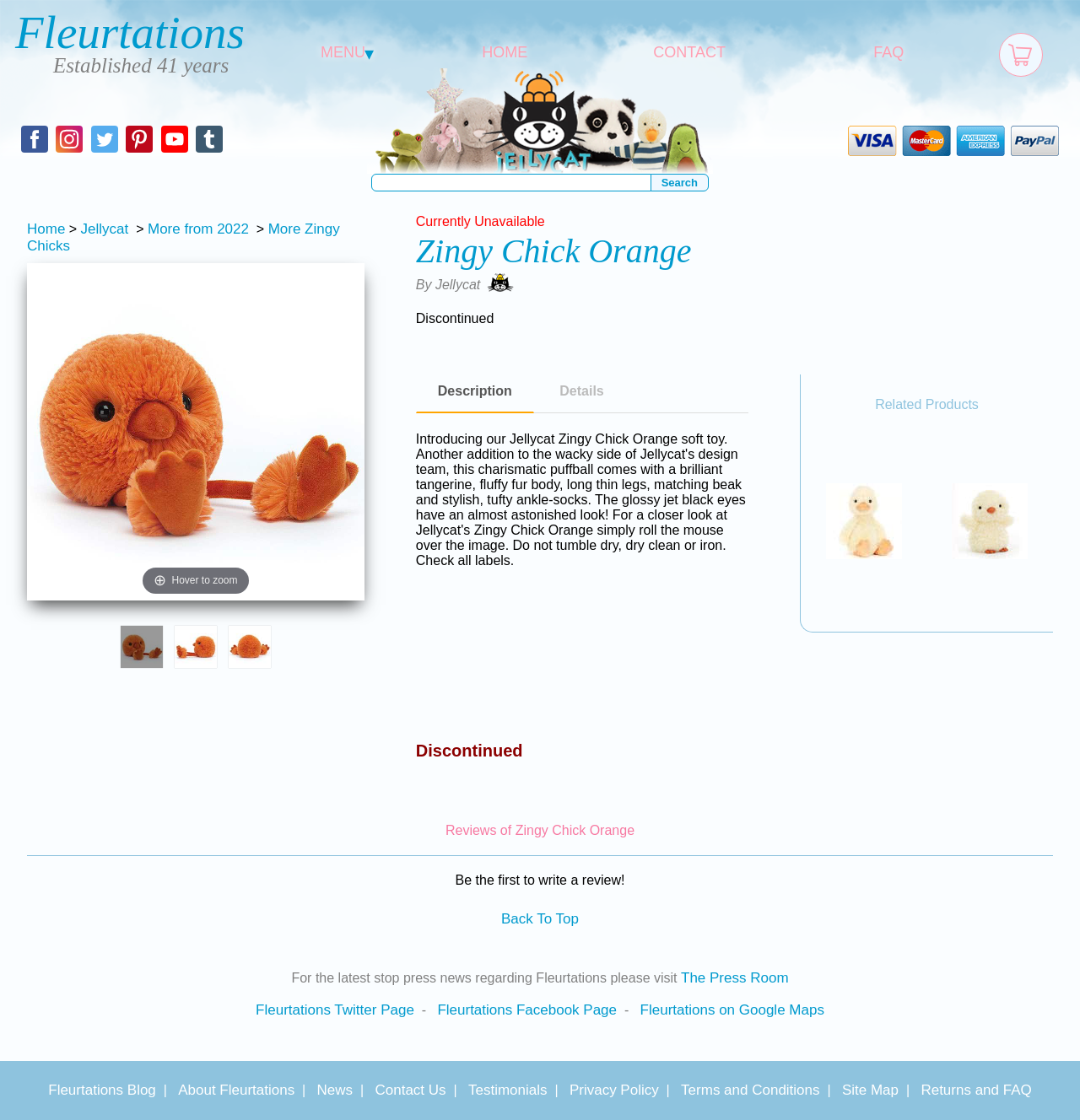Determine the coordinates of the bounding box for the clickable area needed to execute this instruction: "Click on the 'Checkout' button".

[0.879, 0.142, 0.988, 0.17]